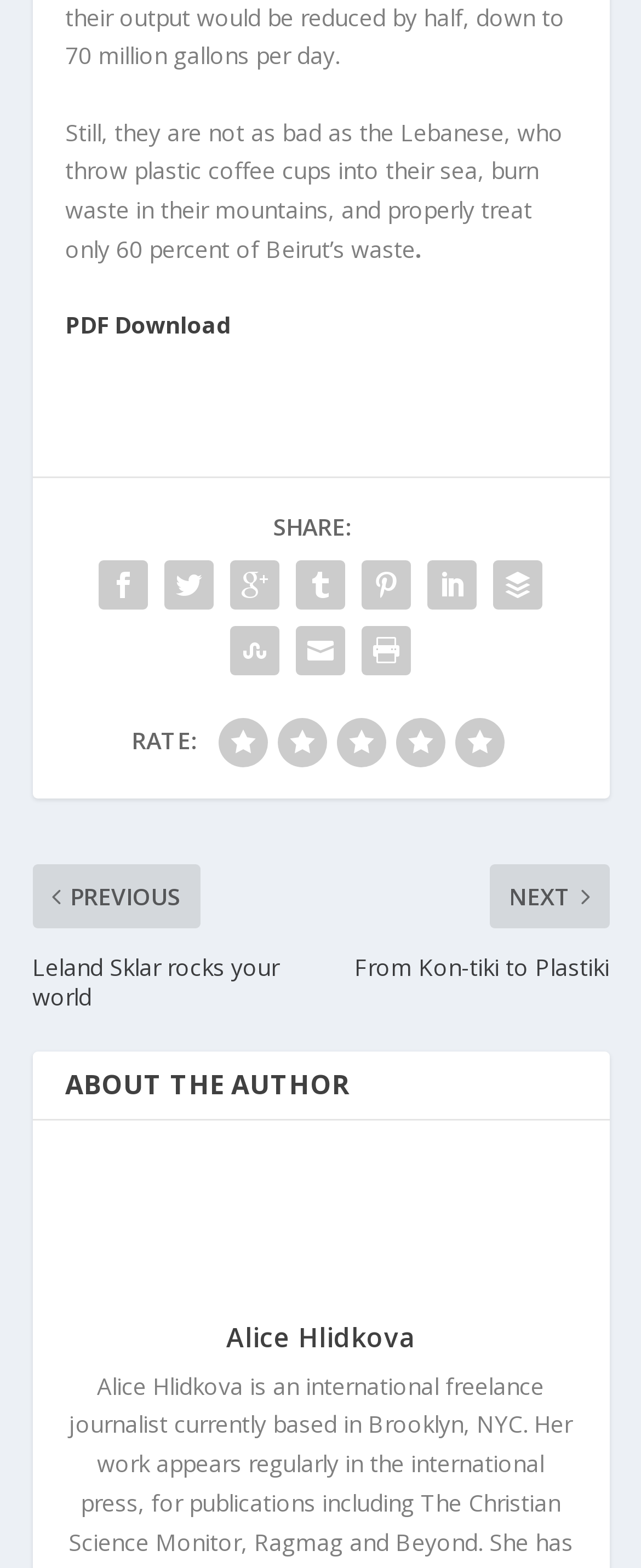Please identify the bounding box coordinates of the region to click in order to complete the given instruction: "Rate with 5 stars". The coordinates should be four float numbers between 0 and 1, i.e., [left, top, right, bottom].

[0.71, 0.458, 0.787, 0.489]